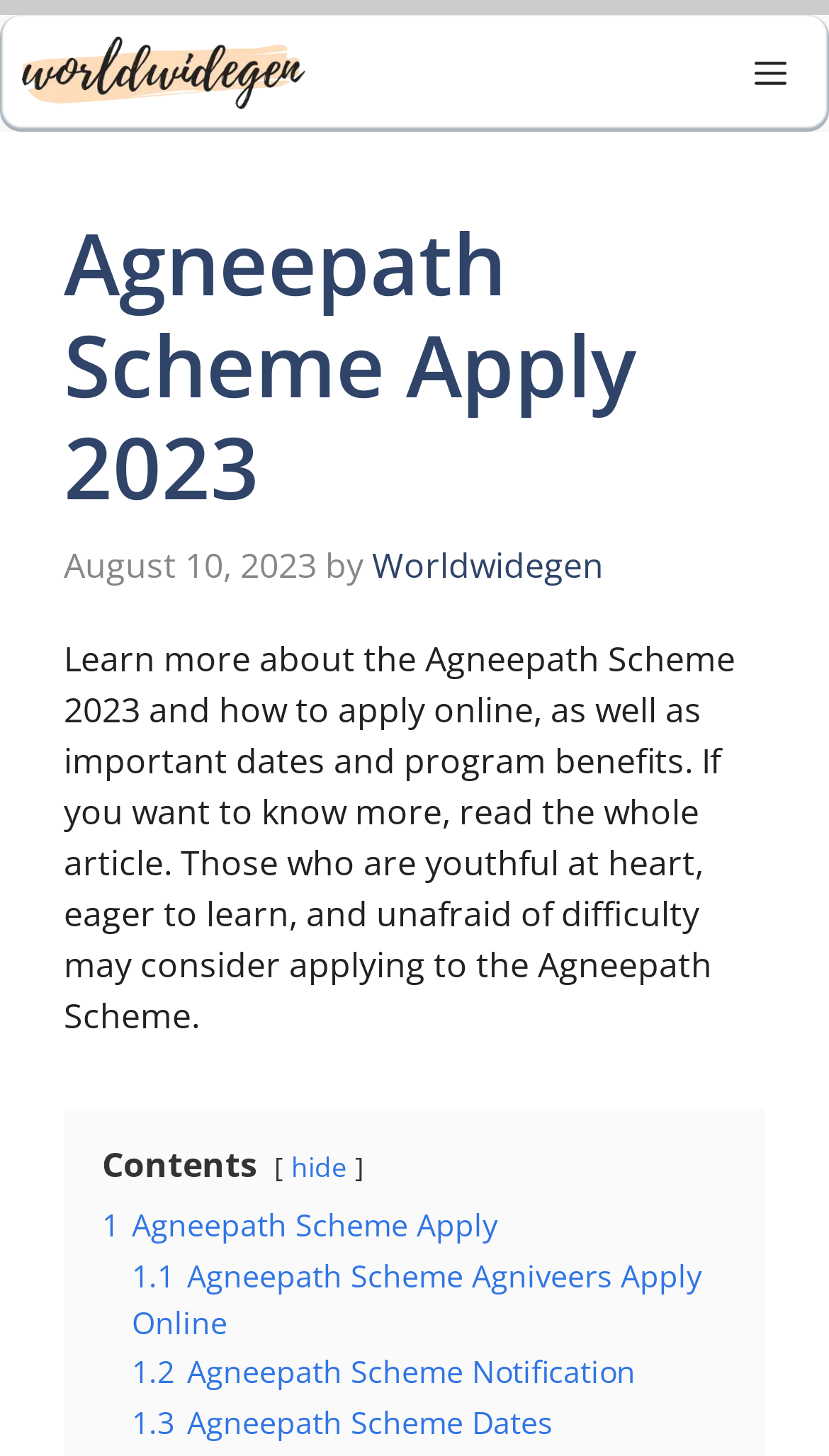Use a single word or phrase to answer the question: 
Who published the article?

Worldwidegen